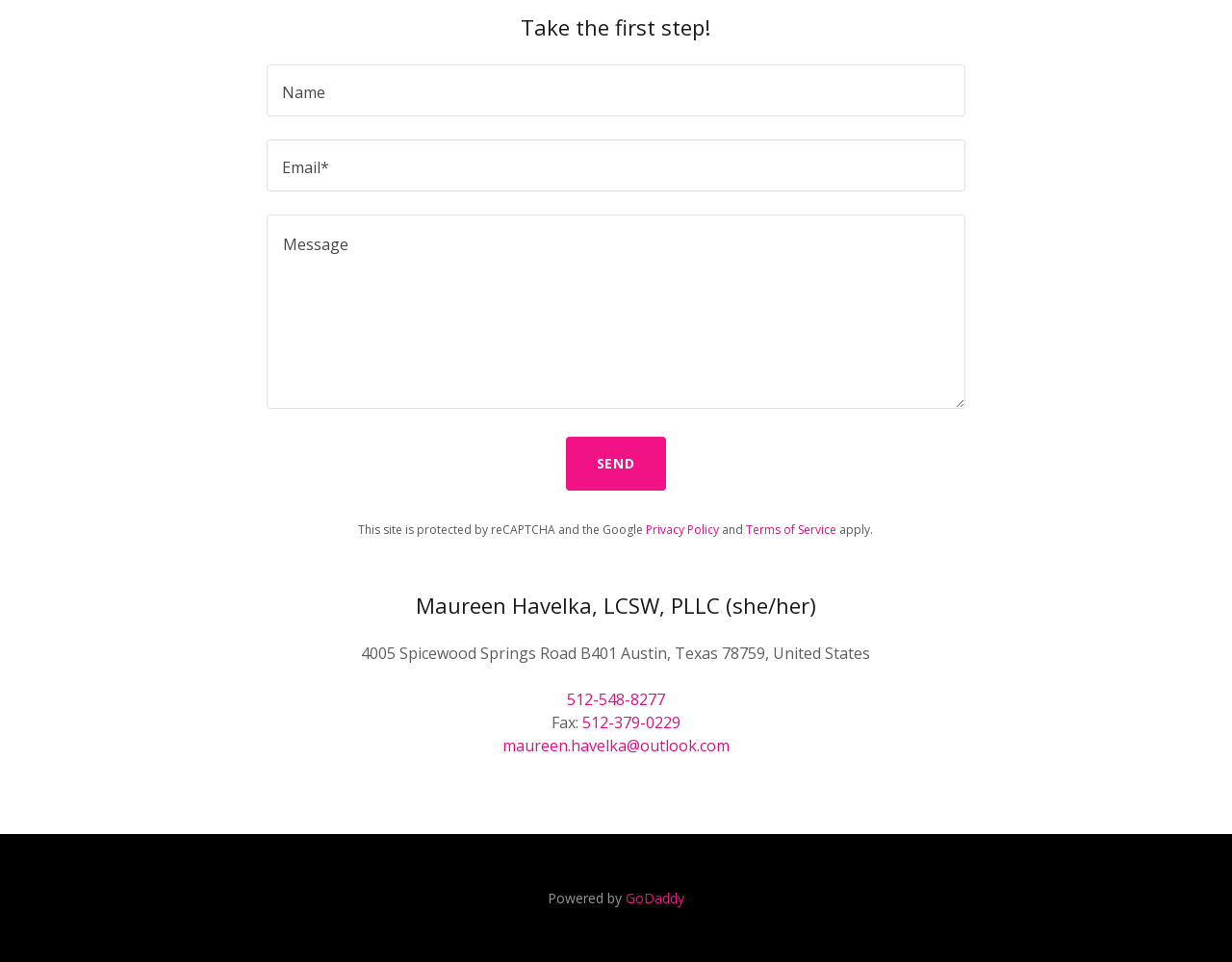Provide a single word or phrase to answer the given question: 
What is the fax number of Maureen Havelka's office?

512-379-0229